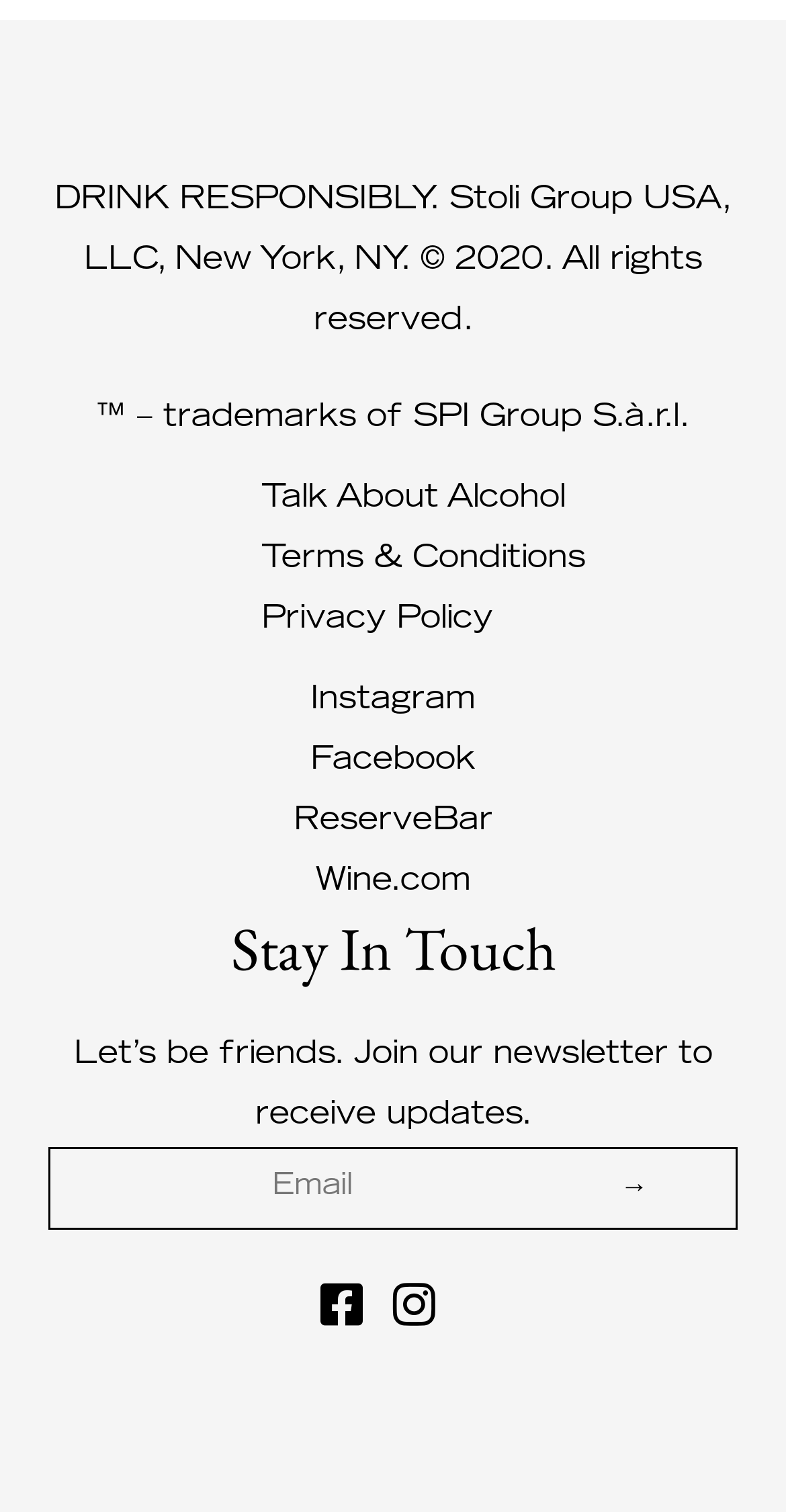Please examine the image and answer the question with a detailed explanation:
How many links are available in the footer?

There are seven links available in the footer, namely Talk About Alcohol, Terms & Conditions, Privacy Policy, Instagram, Facebook, ReserveBar, and Wine.com.